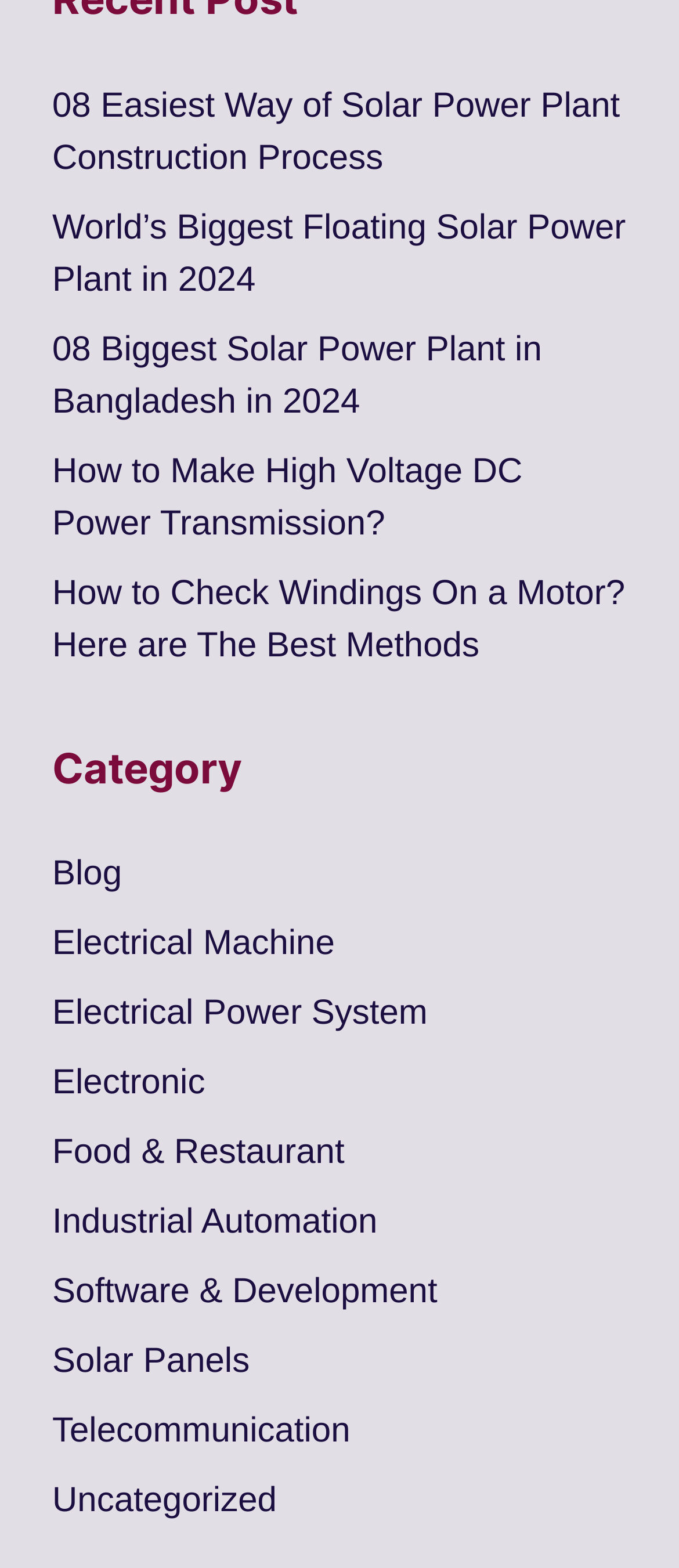Analyze the image and provide a detailed answer to the question: How many categories are listed on the webpage?

I counted the number of links under the 'Category' heading, which are 'Blog', 'Electrical Machine', 'Electrical Power System', 'Electronic', 'Food & Restaurant', 'Industrial Automation', 'Software & Development', 'Solar Panels', 'Telecommunication', and 'Uncategorized', totaling 12 categories.